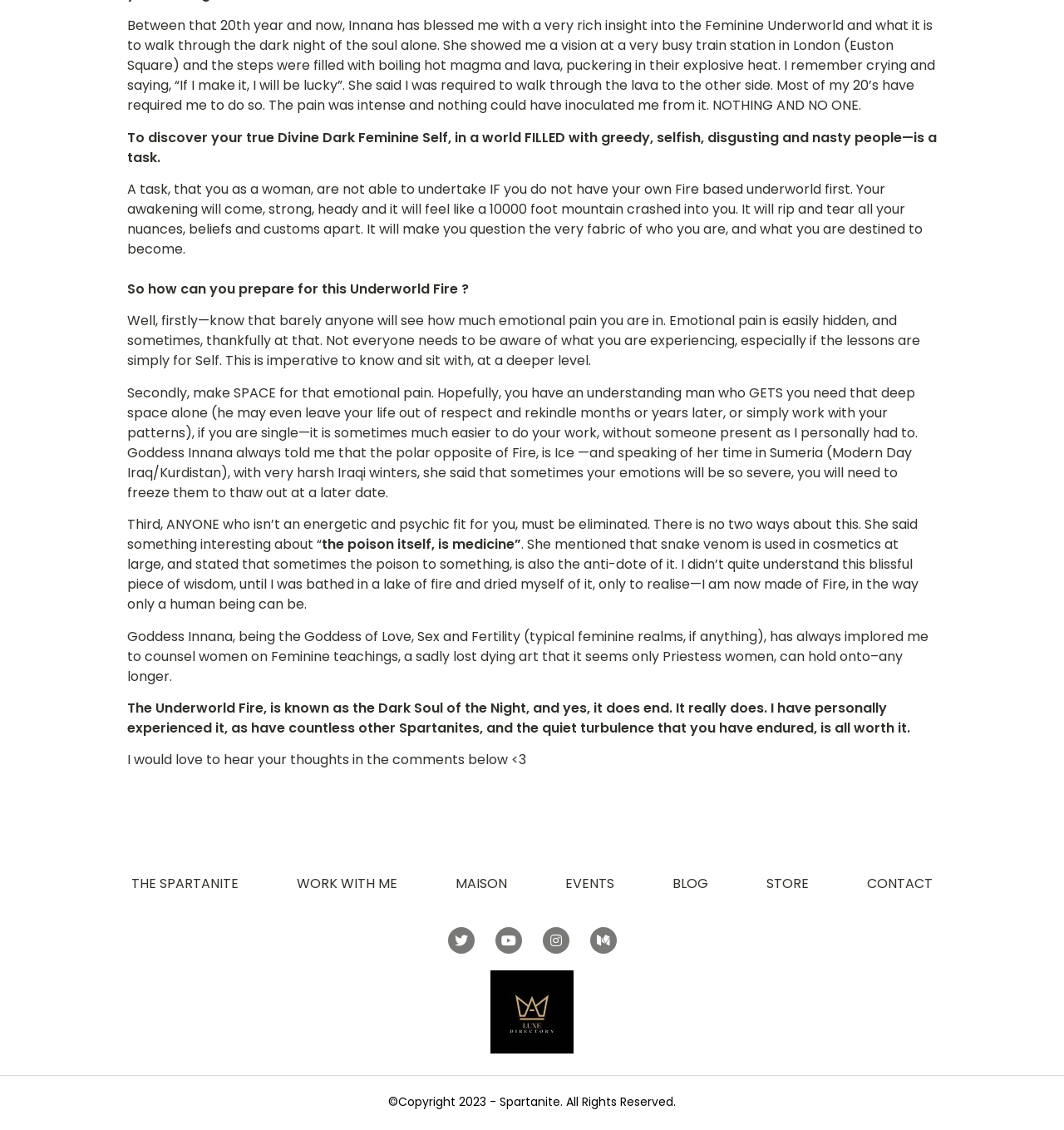Specify the bounding box coordinates of the element's region that should be clicked to achieve the following instruction: "View the MEDIA menu". The bounding box coordinates consist of four float numbers between 0 and 1, in the format [left, top, right, bottom].

None